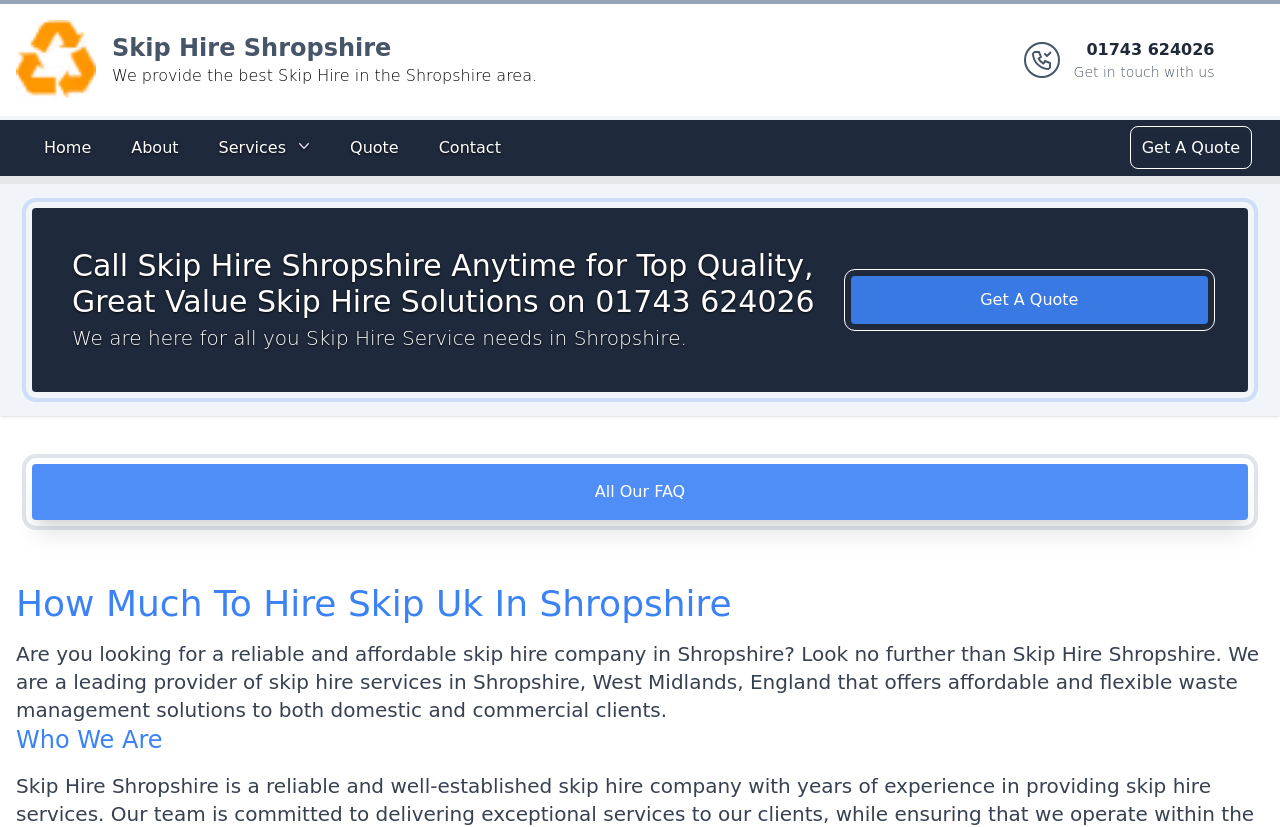Please mark the clickable region by giving the bounding box coordinates needed to complete this instruction: "Get a quote".

[0.886, 0.157, 0.975, 0.2]